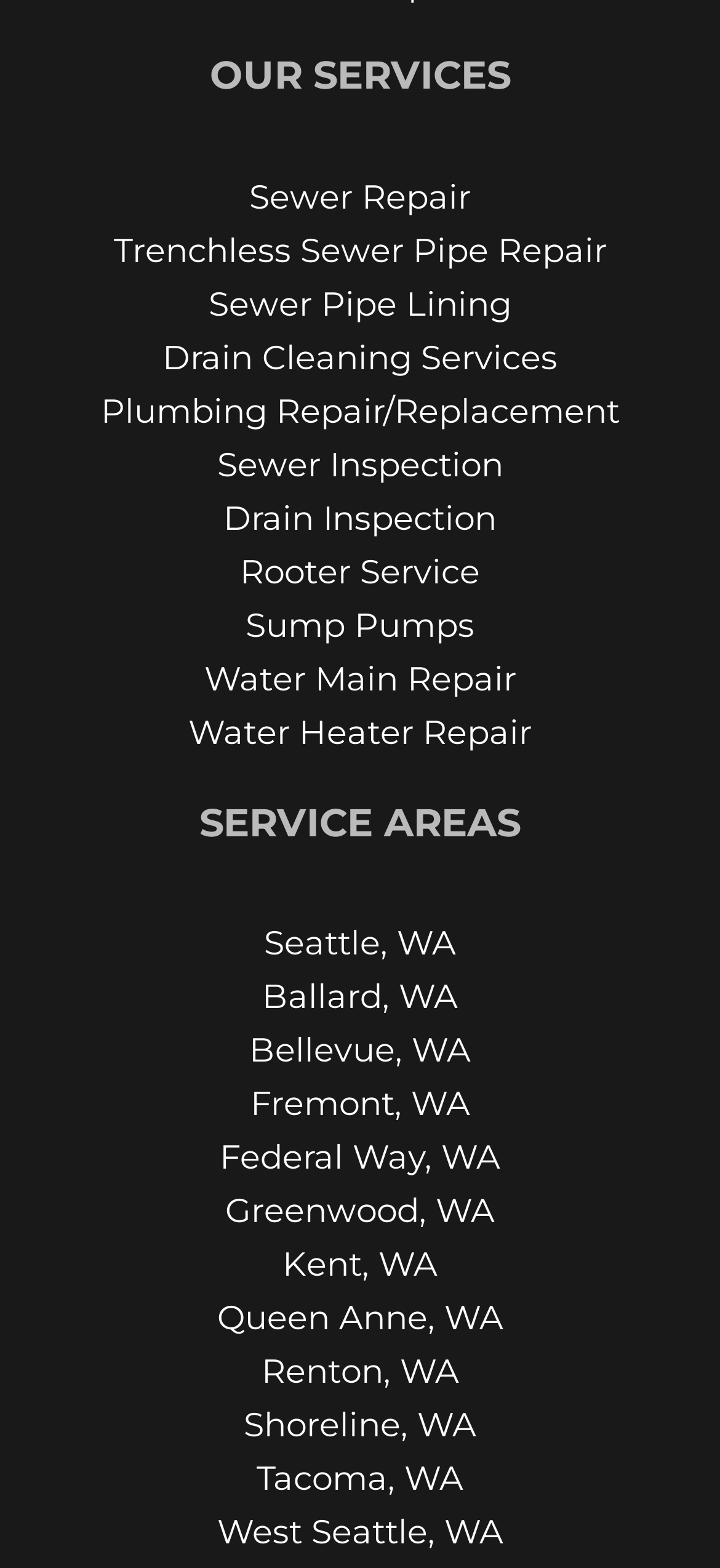Is drain inspection a service offered?
Using the visual information, answer the question in a single word or phrase.

Yes